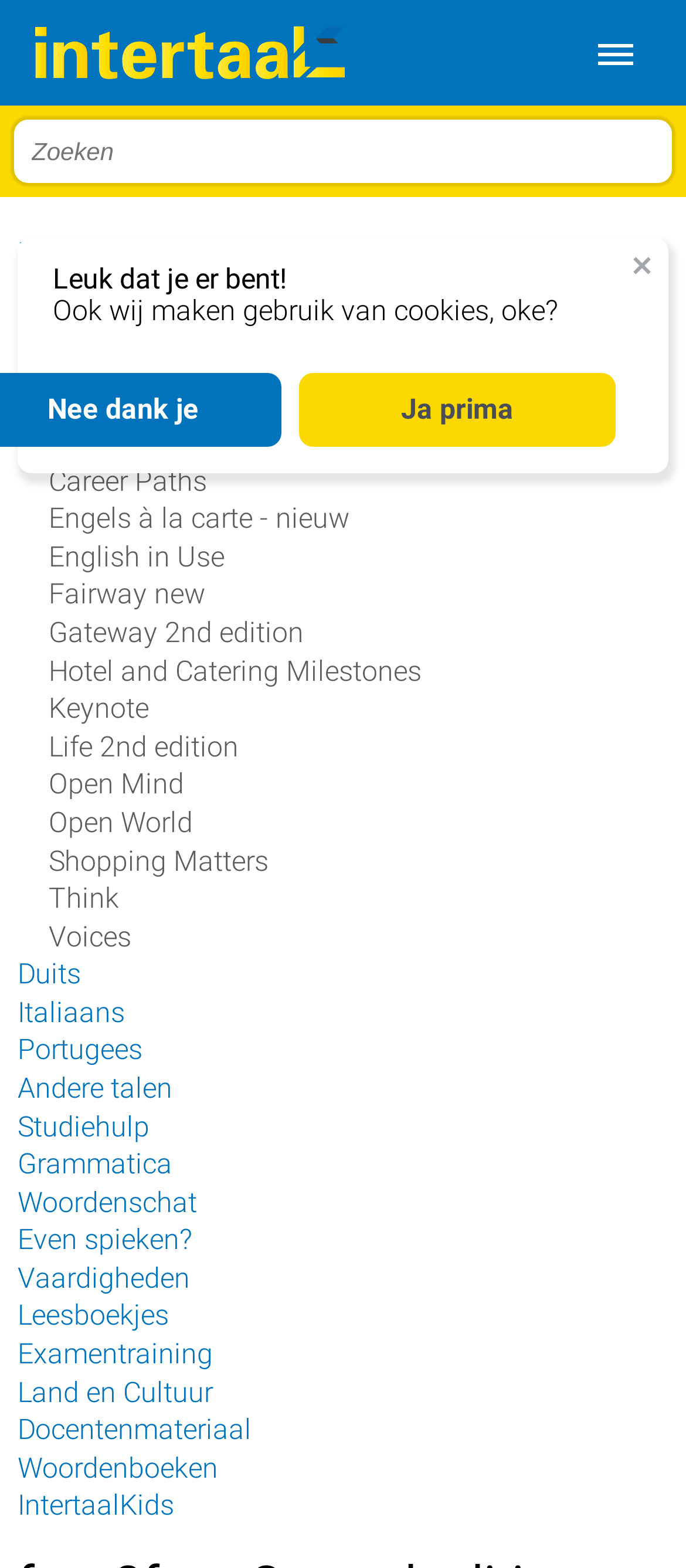From the element description Frans, predict the bounding box coordinates of the UI element. The coordinates must be specified in the format (top-left x, top-left y, bottom-right x, bottom-right y) and should be within the 0 to 1 range.

[0.026, 0.247, 0.128, 0.269]